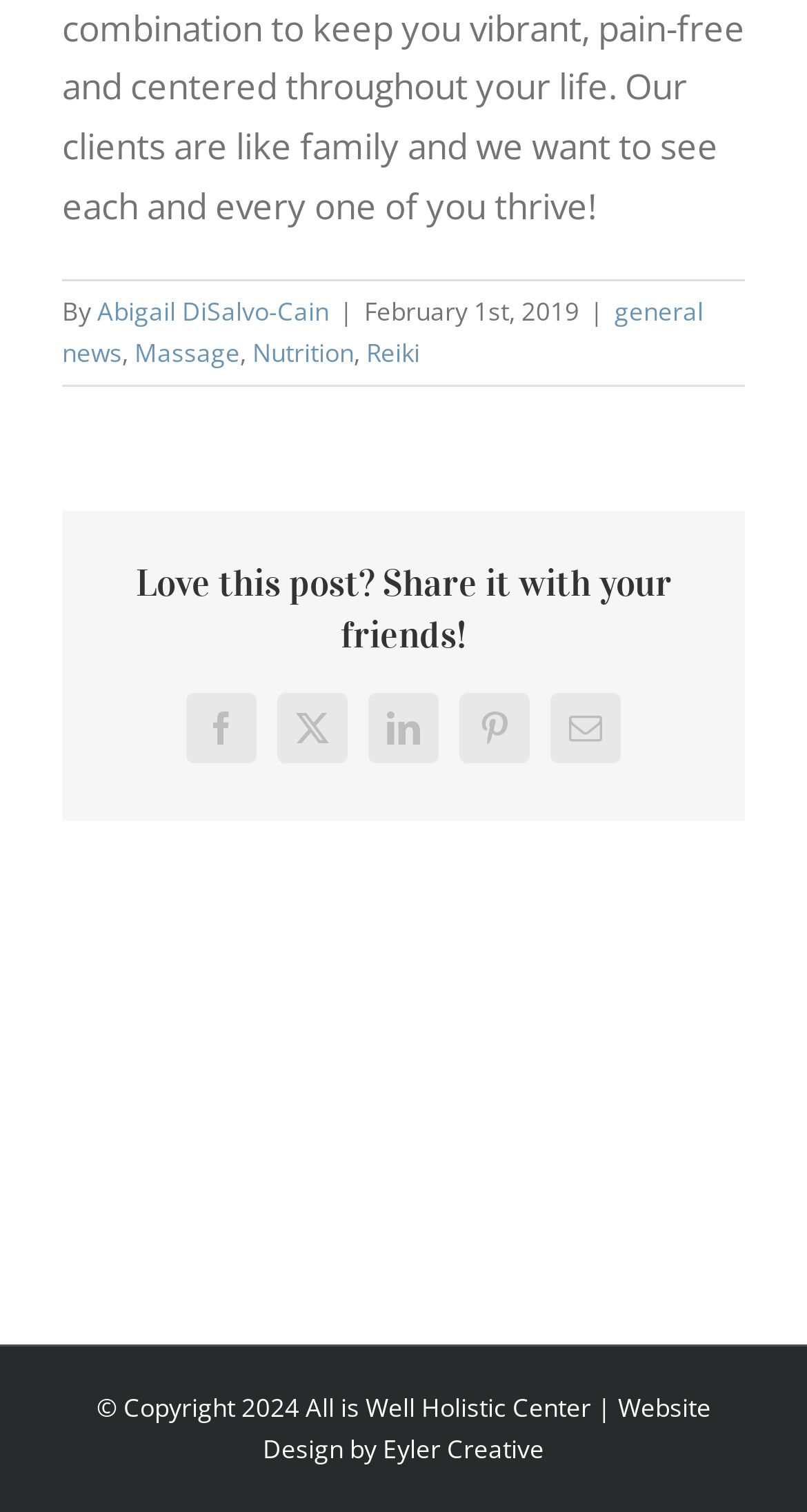Refer to the screenshot and give an in-depth answer to this question: Who designed the website?

The website designer is mentioned in the link 'Eyler Creative' which is located at the bottom of the webpage, indicating that this company designed the website for the holistic center.